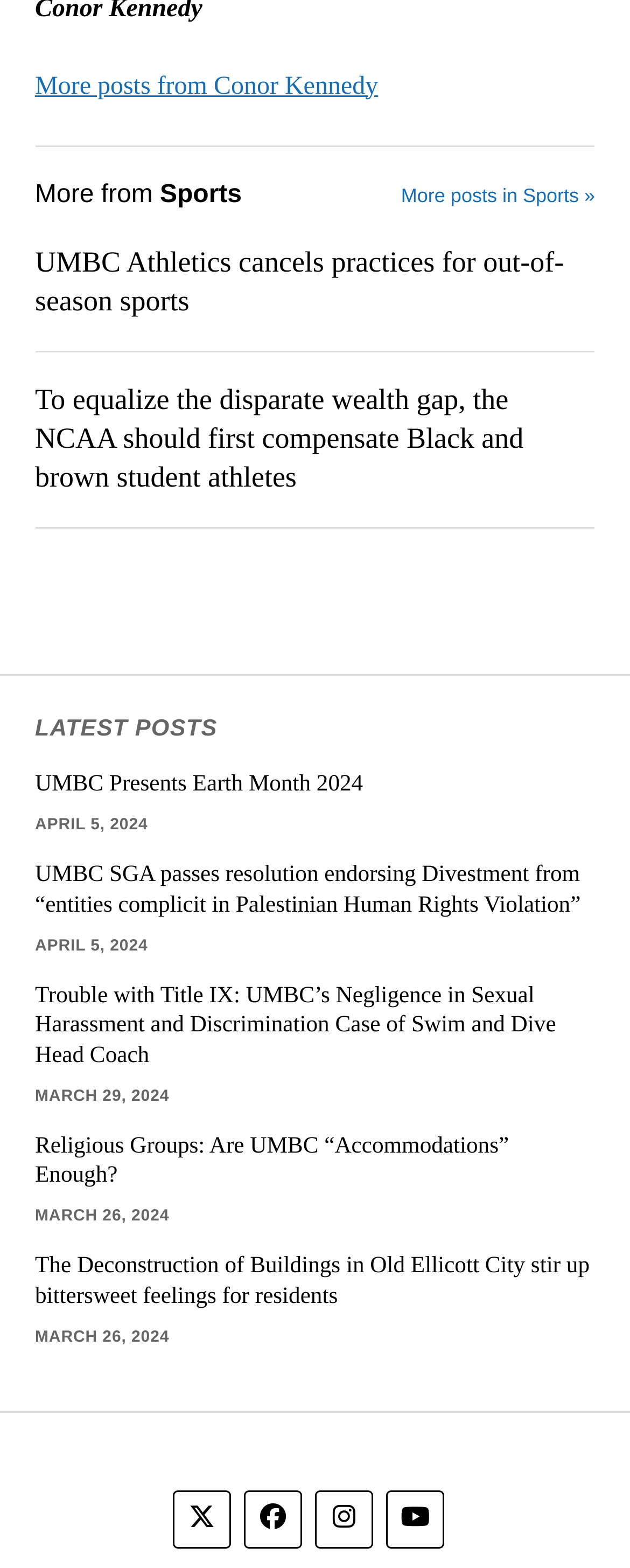Provide the bounding box coordinates for the UI element that is described as: "More posts from Conor Kennedy".

[0.056, 0.046, 0.6, 0.063]